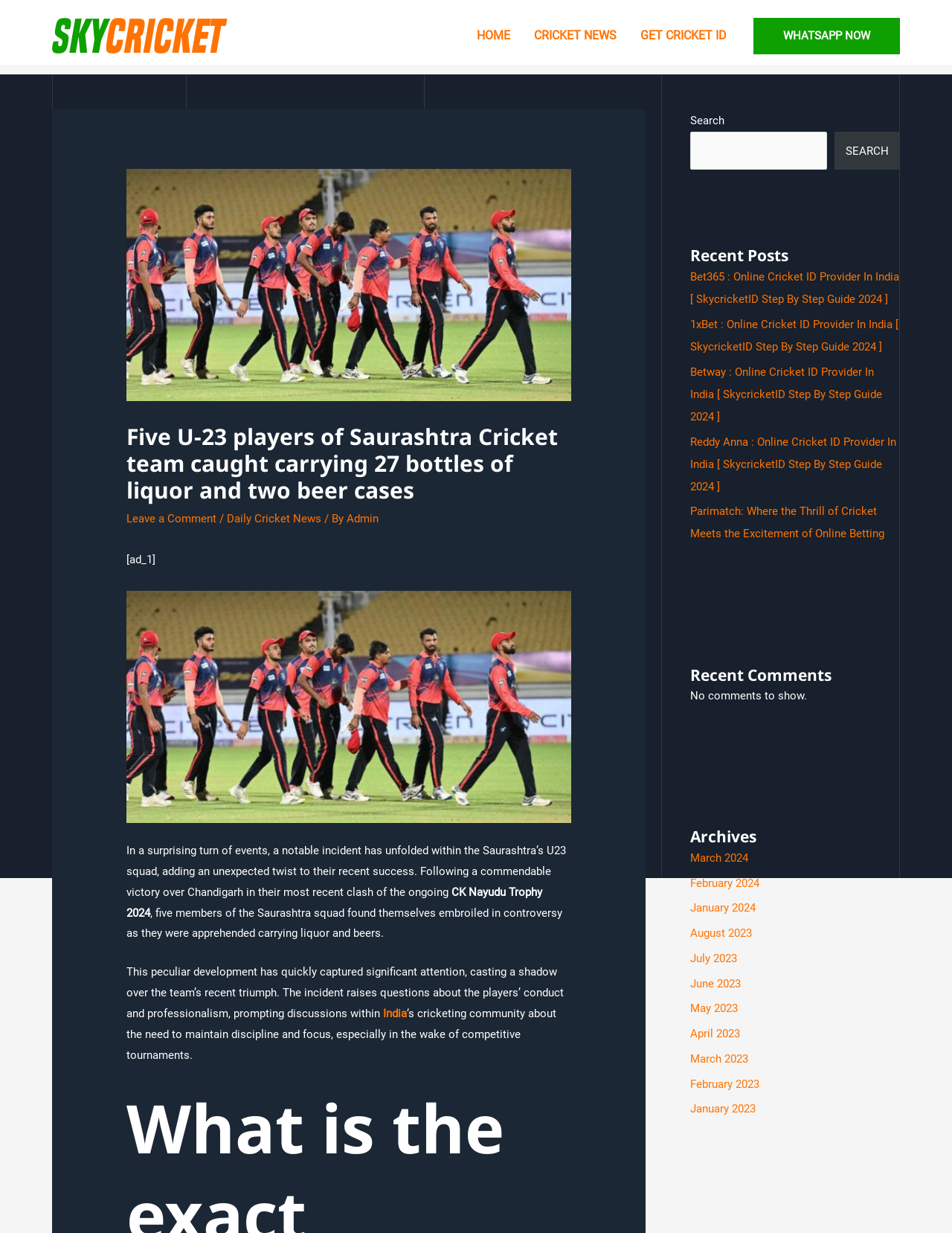Show the bounding box coordinates for the HTML element described as: "HOME".

[0.488, 0.008, 0.548, 0.05]